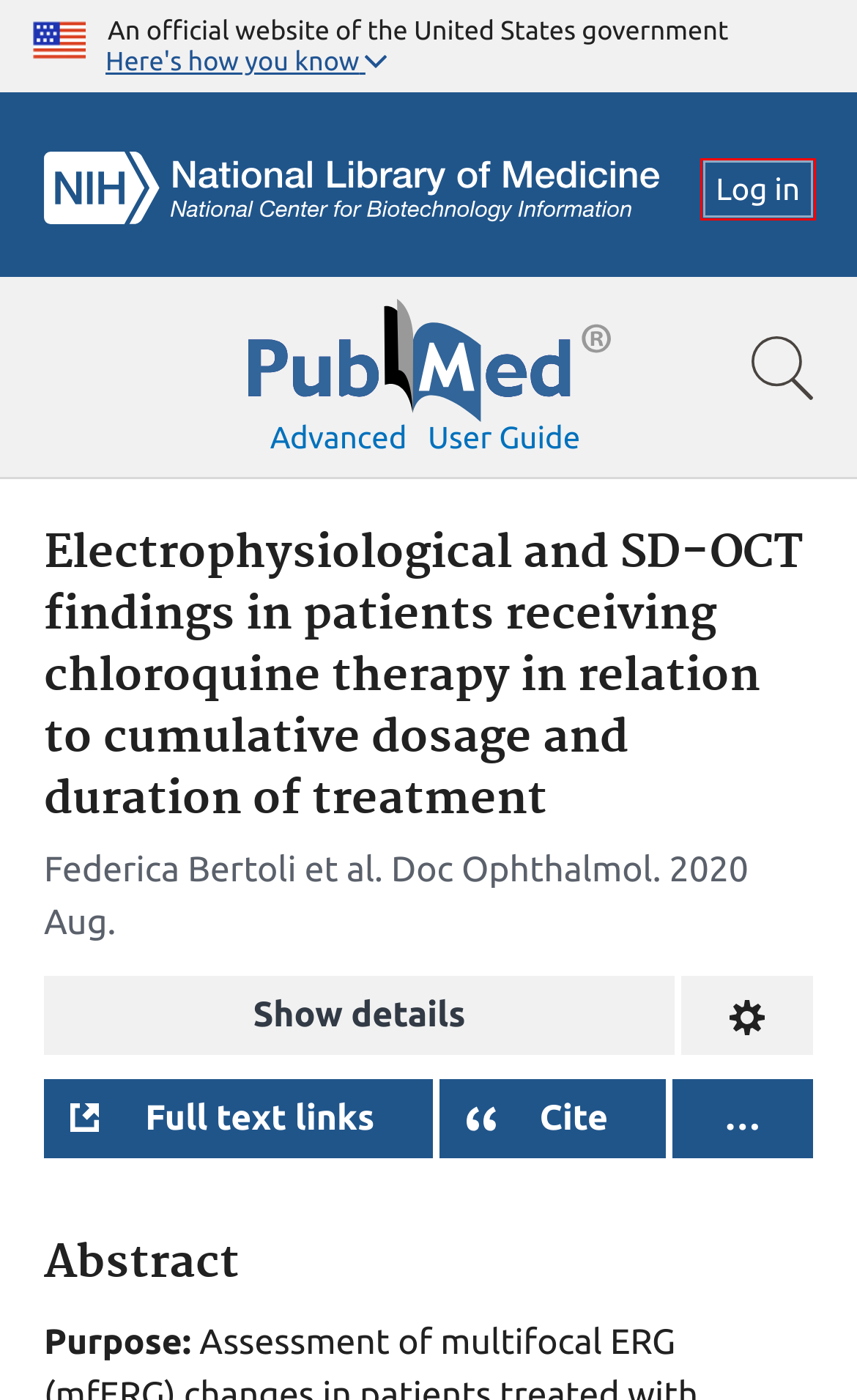You have been given a screenshot of a webpage with a red bounding box around a UI element. Select the most appropriate webpage description for the new webpage that appears after clicking the element within the red bounding box. The choices are:
A. Log in / 
    NCBI
B. National Institutes of Health (NIH) | Turning Discovery Into Health
C. Freedom of Information Act Office | National Institutes of Health (NIH)
D. National Center for Biotechnology Information
E. Browser Advice for NCBI Web Pages
F. PubChem Compound (MeSH Keyword) for PubMed (Select 31927702) - PubChem Compound - NCBI
G. NLM Web Policies
H. Making government services easier to find | USAGov

A